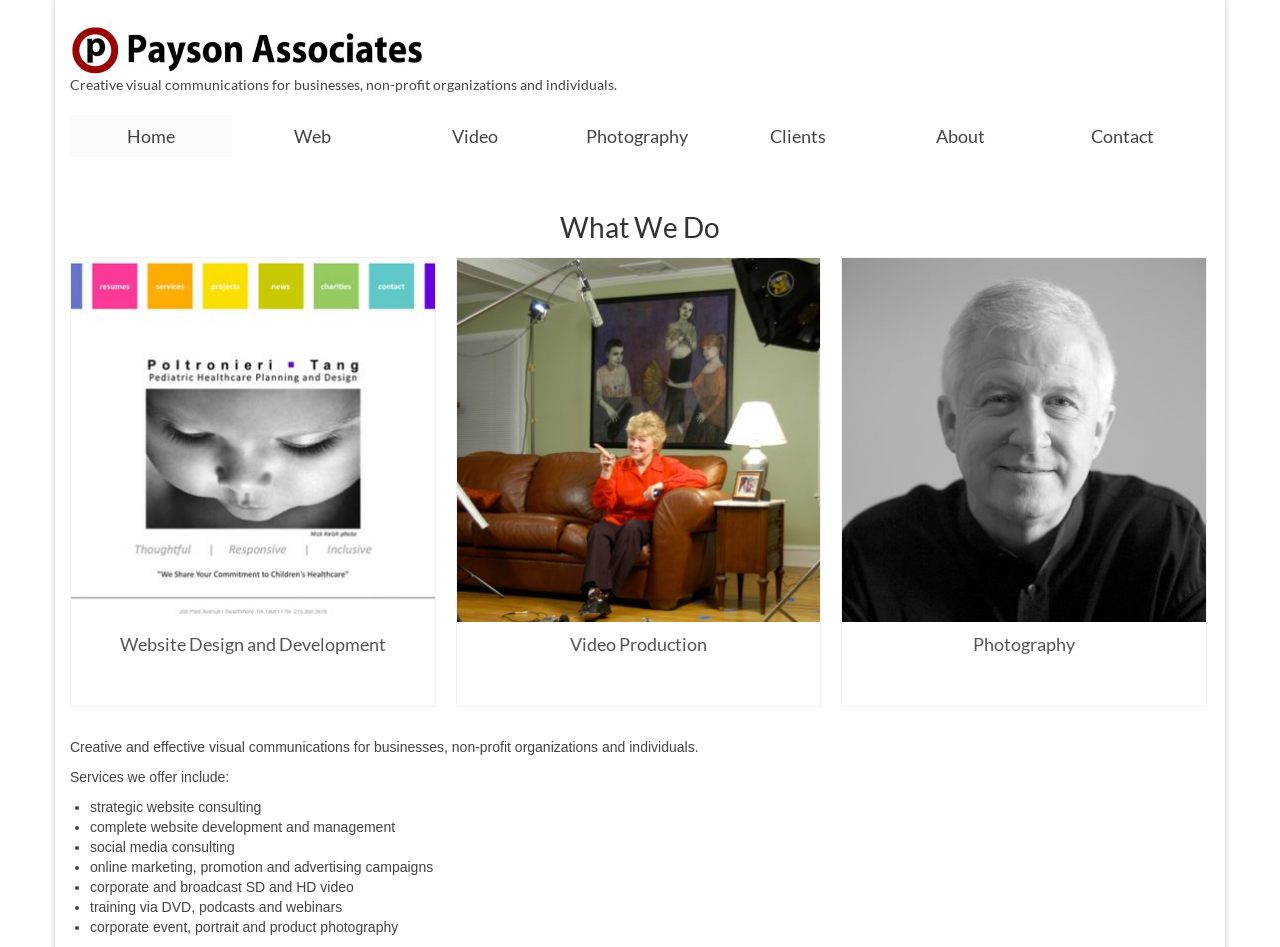Please find the bounding box coordinates of the section that needs to be clicked to achieve this instruction: "Learn more about Dr. Jonathan Ruzicka".

None